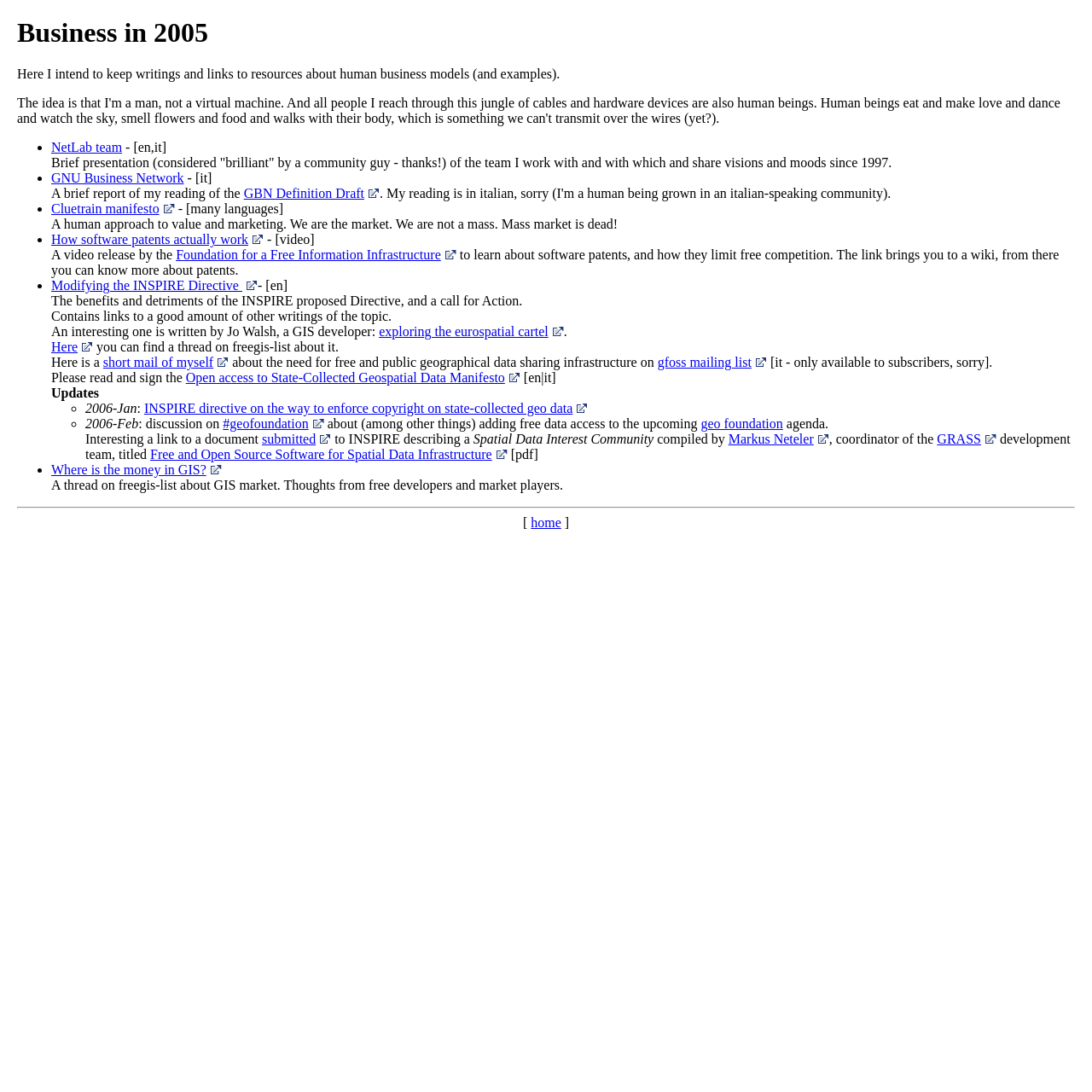Give the bounding box coordinates for the element described as: "How software patents actually work".

[0.047, 0.213, 0.241, 0.226]